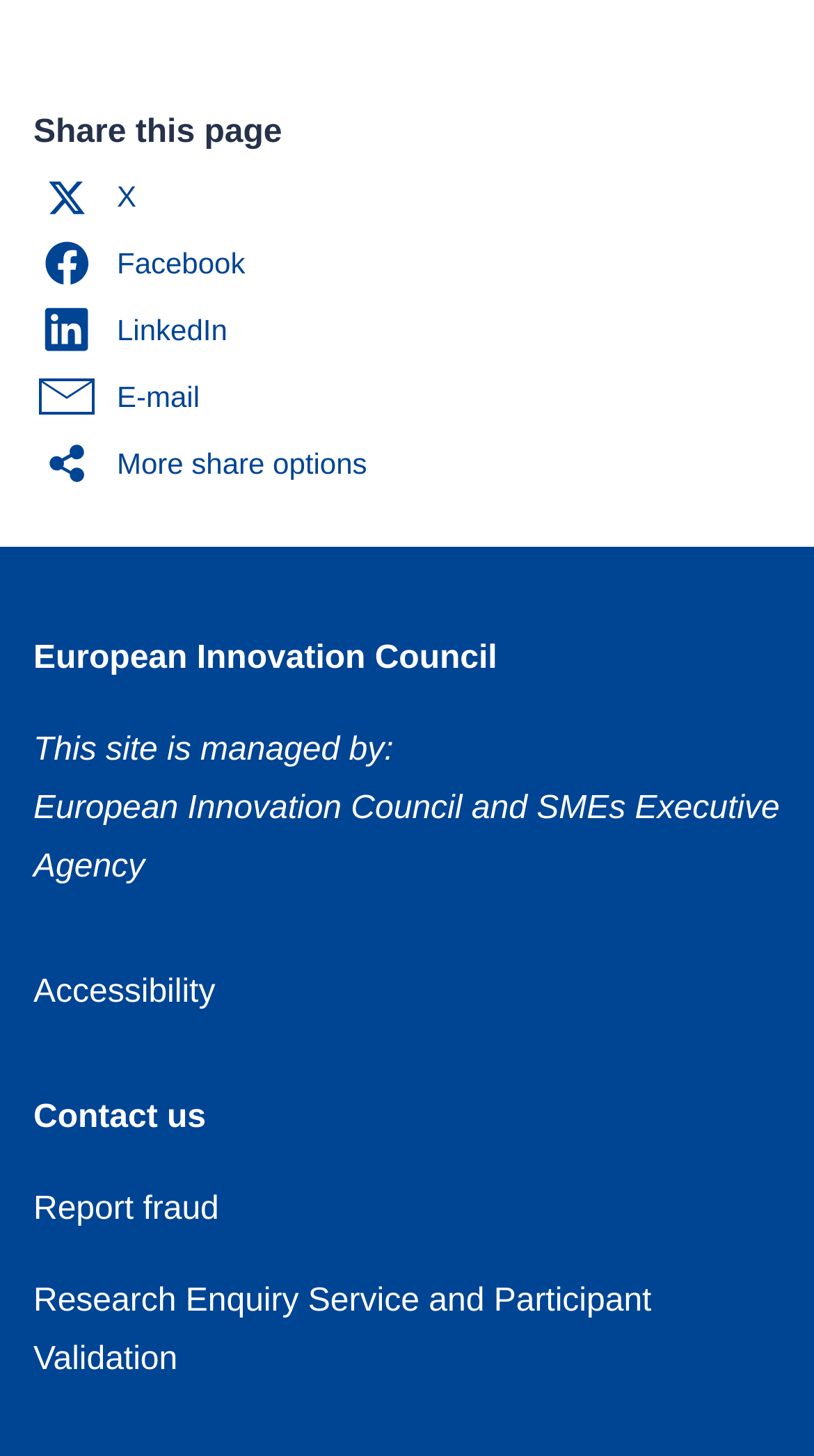Pinpoint the bounding box coordinates of the clickable element needed to complete the instruction: "Visit European Innovation Council". The coordinates should be provided as four float numbers between 0 and 1: [left, top, right, bottom].

[0.041, 0.44, 0.611, 0.464]